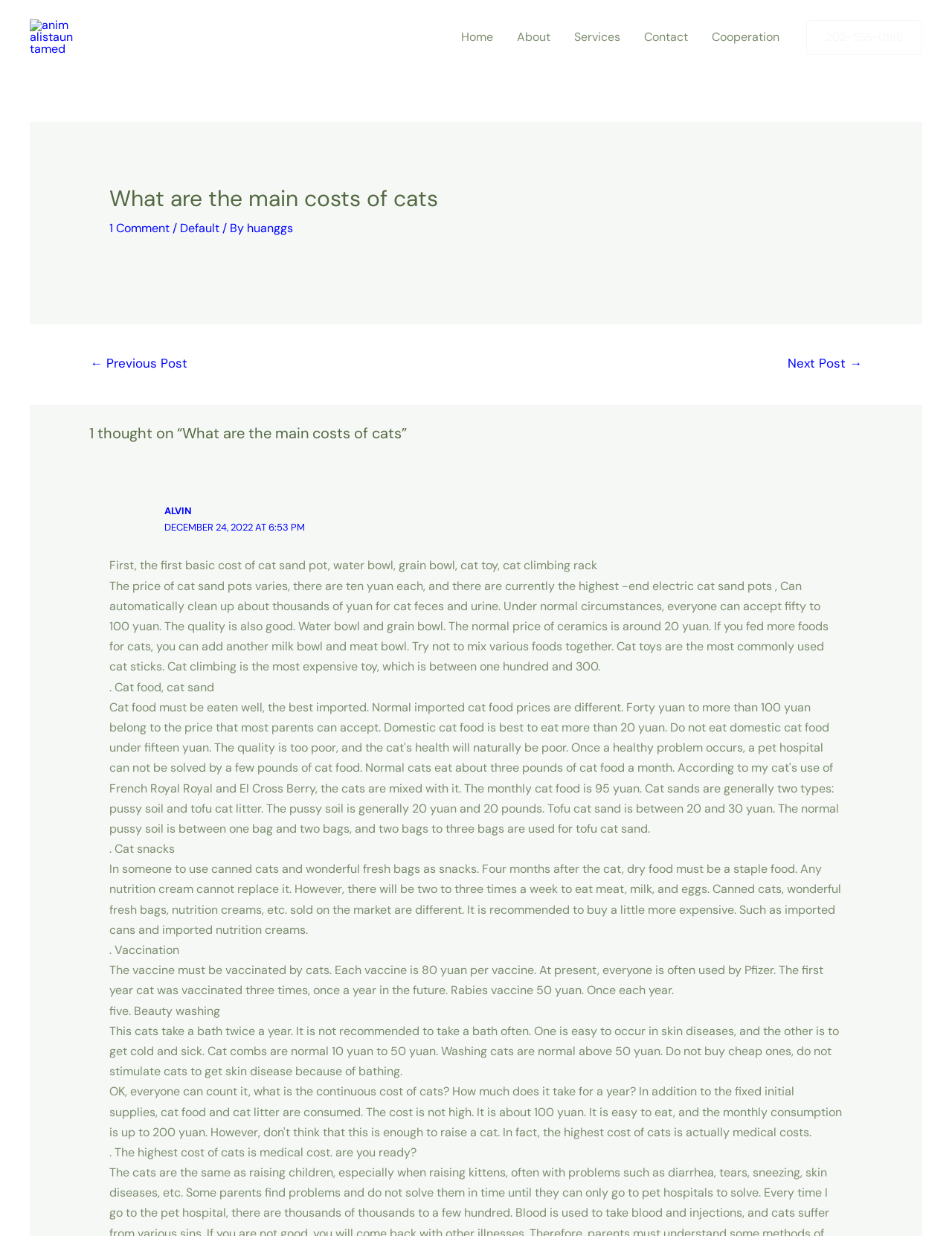Provide a single word or phrase to answer the given question: 
What is the name of the person who commented on the article?

ALVIN